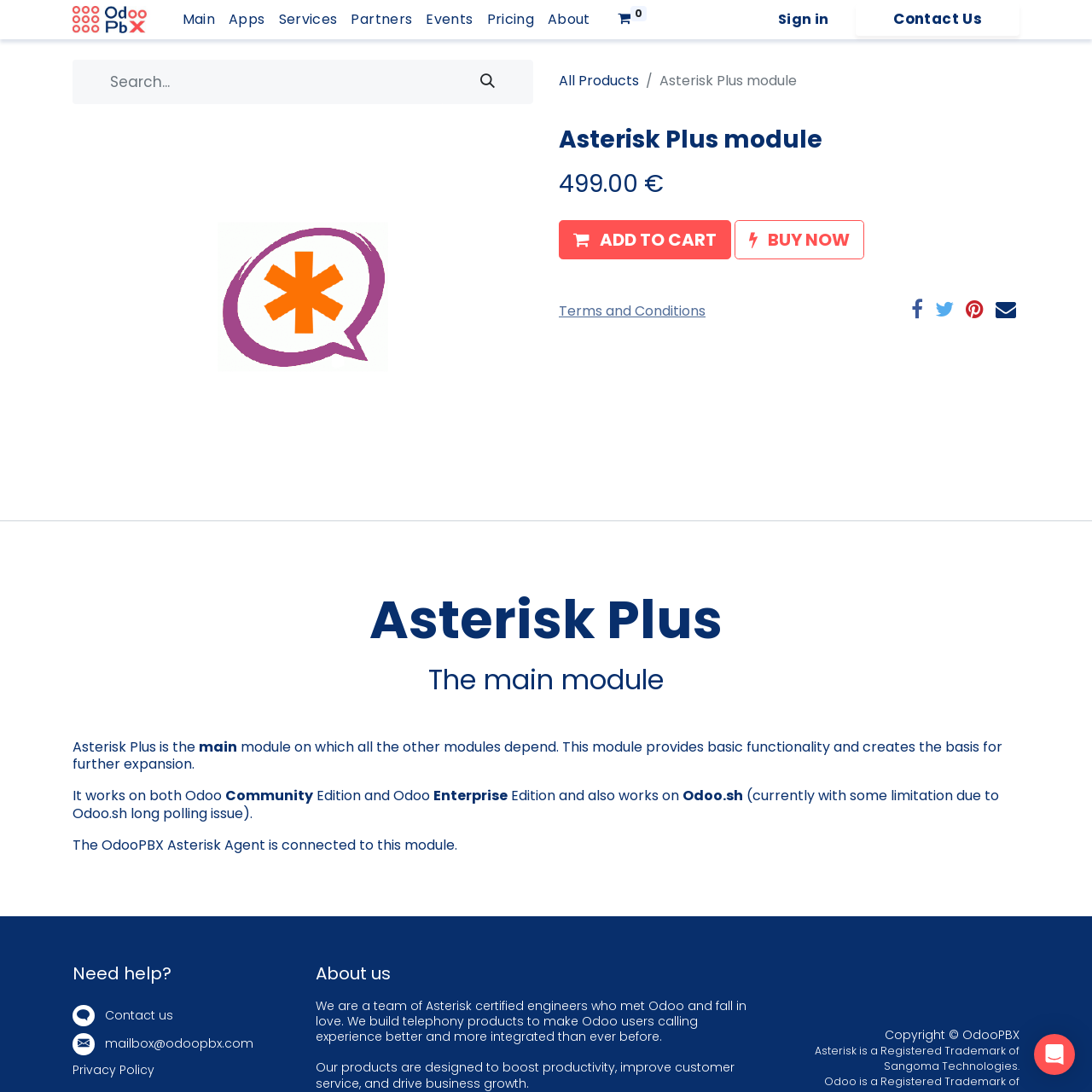Explain the features and main sections of the webpage comprehensively.

The webpage is about the Asterisk Plus module on OdooPBX, a telephony product designed to integrate with Odoo. At the top left corner, there is a logo of OdooPBX. Below the logo, there is a navigation menu with links to "Main", "Apps", "Services", "Partners", "Events", "Pricing", "About", and "Sign in". On the right side of the navigation menu, there is a search bar with a search button.

The main content of the webpage is divided into two sections. The left section contains an image of the Asterisk Plus module, and the right section has a heading "Asterisk Plus module" followed by a description of the module. The description explains that the Asterisk Plus module is the main module on which all other modules depend, providing basic functionality and creating the basis for further expansion. It also mentions that the module works on both Odoo Community Edition and Odoo Enterprise Edition, as well as on Odoo.sh.

Below the description, there are two buttons: "ADD TO CART" and "BUY NOW". Further down, there are links to "Terms and Conditions" and several social media icons.

The bottom section of the webpage has three columns. The left column has a heading "Need help?" followed by a link to "Contact us" and an email address. The middle column has a heading "About us" followed by a brief description of the company and its mission. The right column has a copyright notice and a trademark notice for Asterisk.

Finally, at the bottom right corner, there is a button to open the Intercom Messenger.